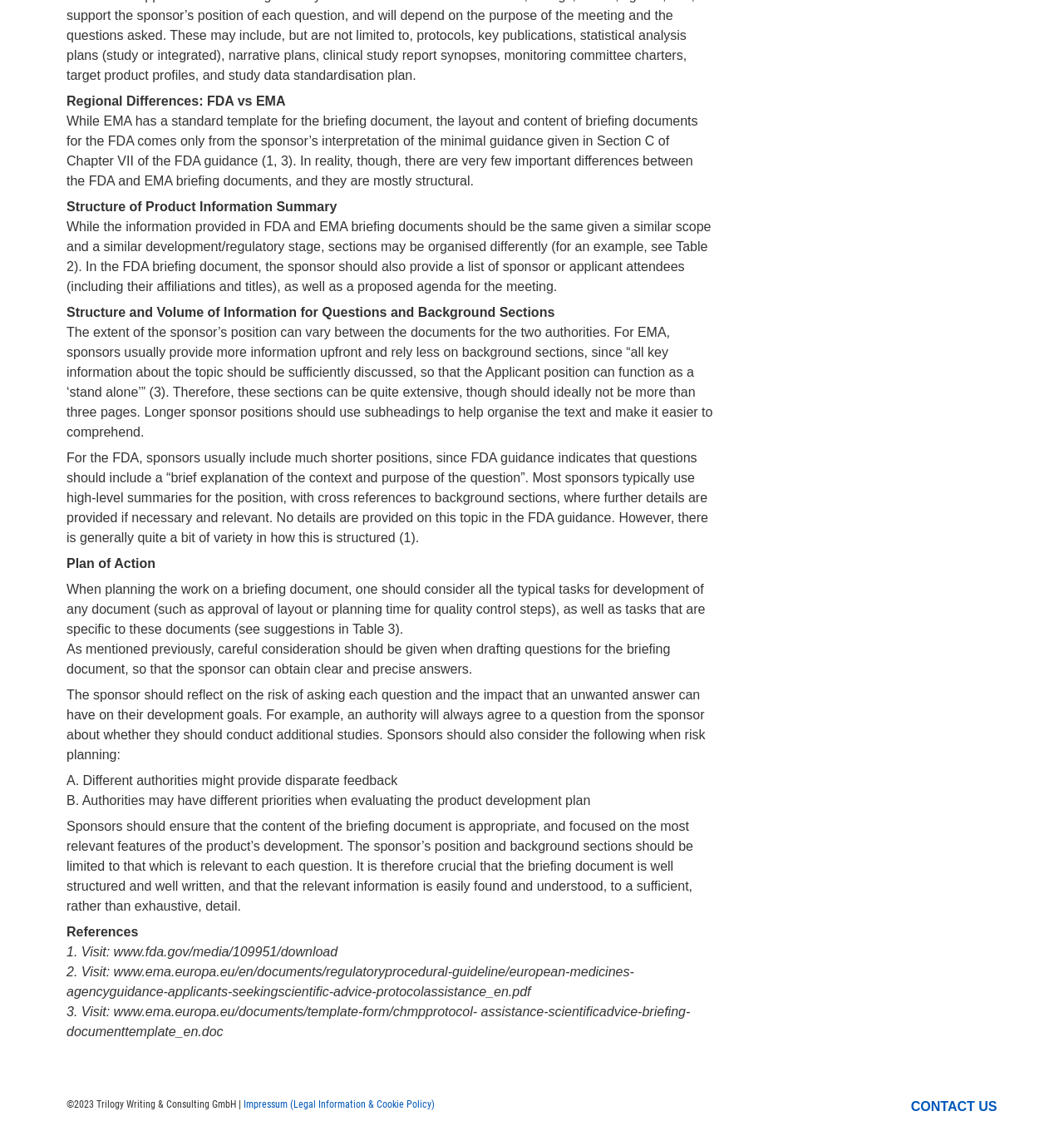Give a short answer using one word or phrase for the question:
How many pages should the sponsor's position ideally be?

No more than three